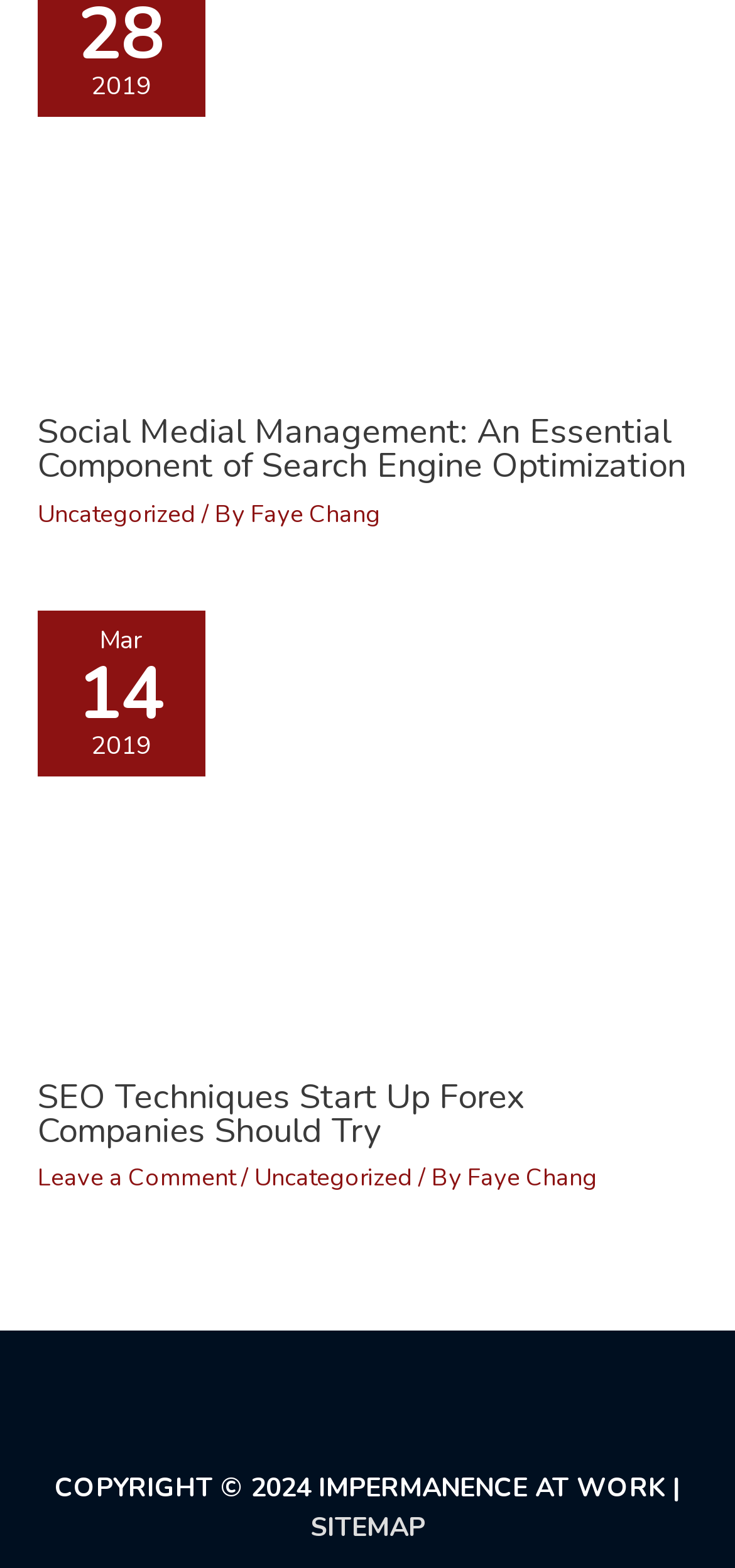Locate the bounding box coordinates of the element's region that should be clicked to carry out the following instruction: "Visit Faye Chang's page". The coordinates need to be four float numbers between 0 and 1, i.e., [left, top, right, bottom].

[0.636, 0.741, 0.813, 0.762]